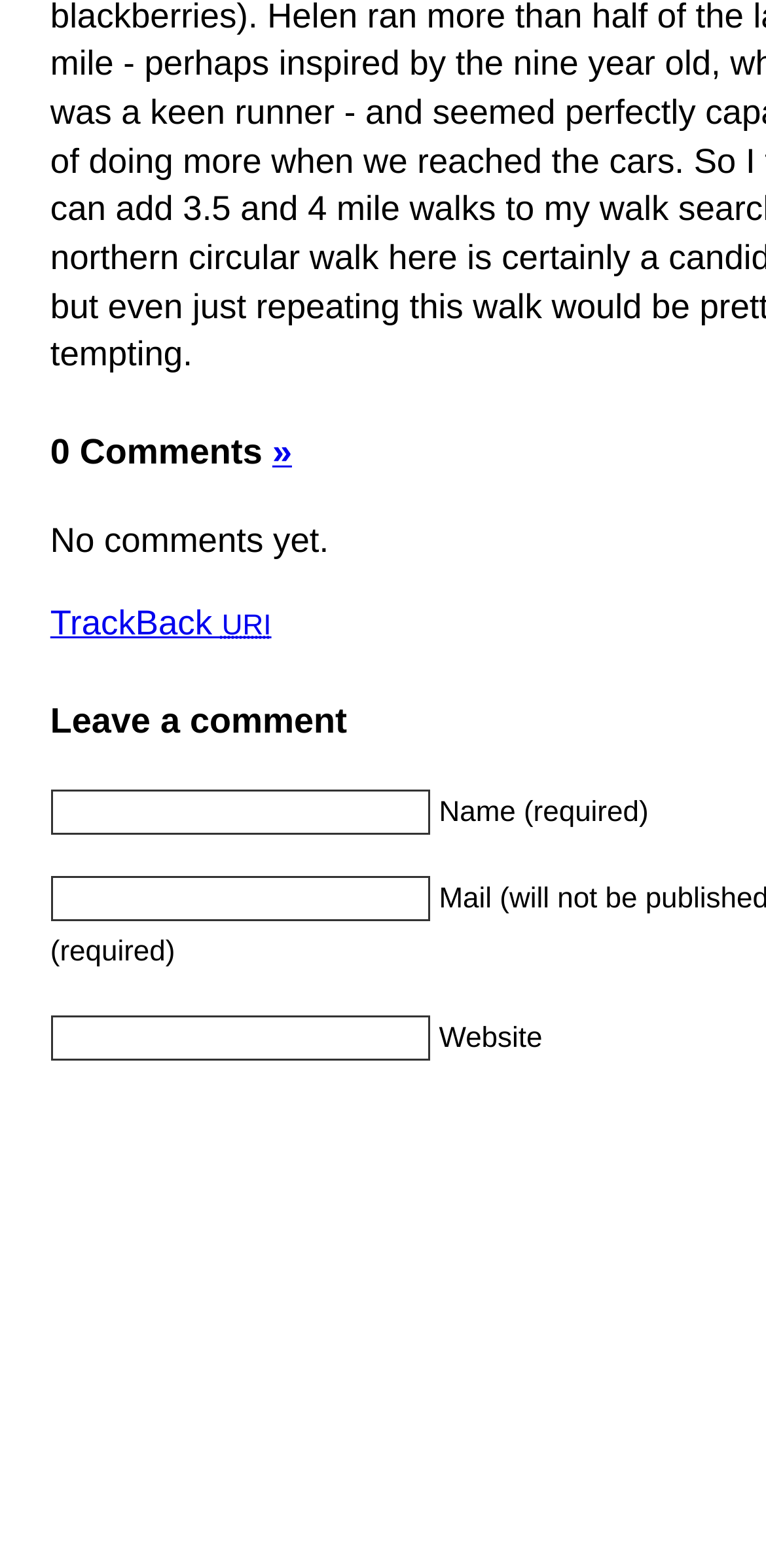What is the vertical position of the 'TrackBack URI' link relative to the 'No comments yet.' text?
Could you please answer the question thoroughly and with as much detail as possible?

I compared the y1 and y2 coordinates of the 'TrackBack URI' link and the 'No comments yet.' text, and found that the y1 and y2 values of the 'TrackBack URI' link are greater than those of the 'No comments yet.' text, which means the 'TrackBack URI' link is below the 'No comments yet.' text vertically.